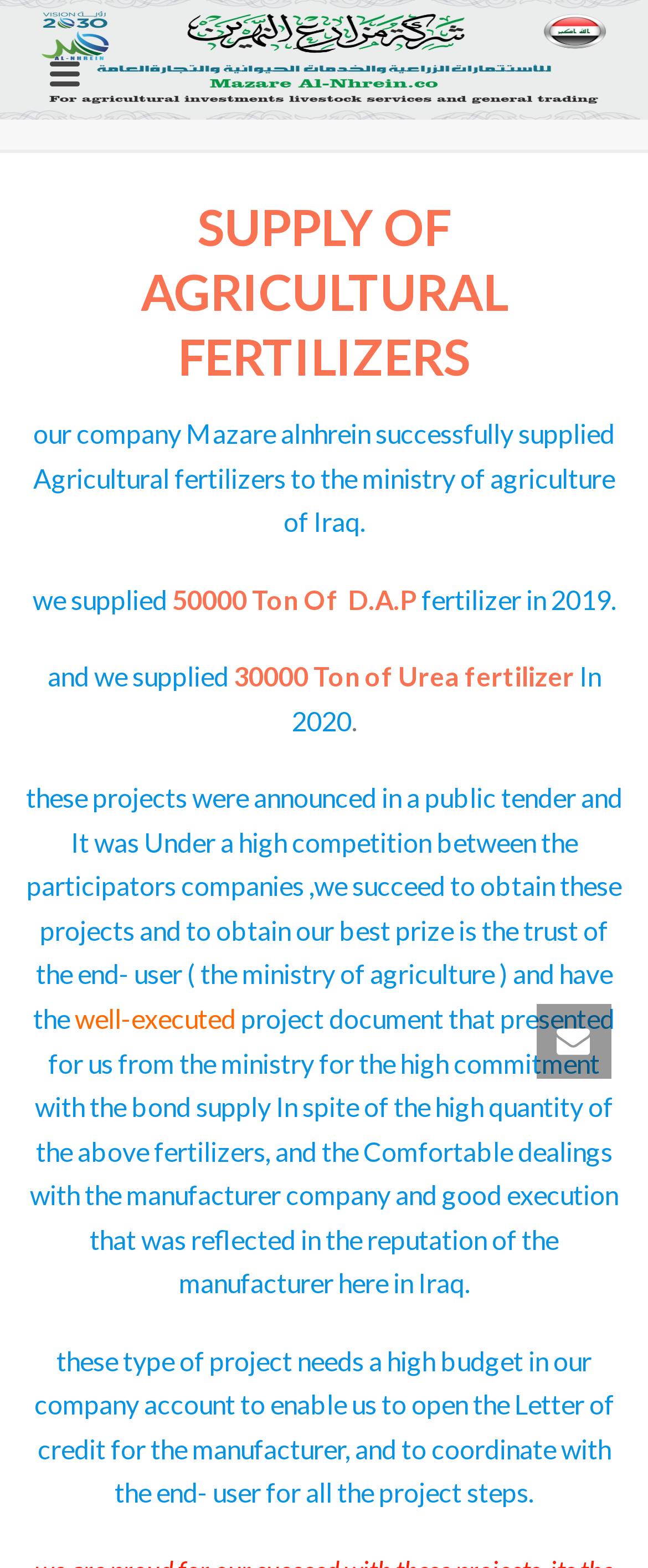What was the company's achievement in the project? Refer to the image and provide a one-word or short phrase answer.

Obtaining the trust of the end-user